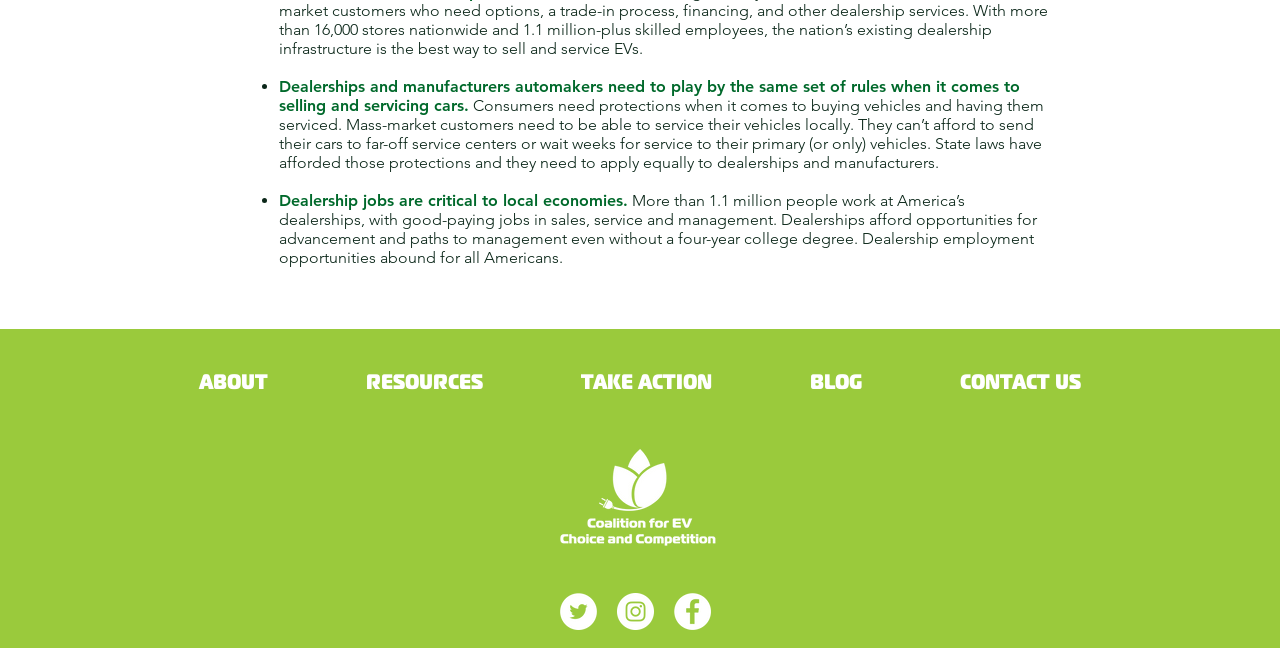Please give a succinct answer using a single word or phrase:
What is the purpose of state laws?

To protect consumers